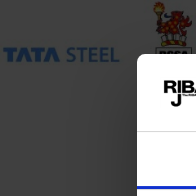Use the details in the image to answer the question thoroughly: 
What is emphasized by the TATA Steel logo?

The caption explains that the TATA Steel logo is presented in bold, capitalized letters, which emphasizes its strength and industrial nature, conveying a sense of power and robustness.